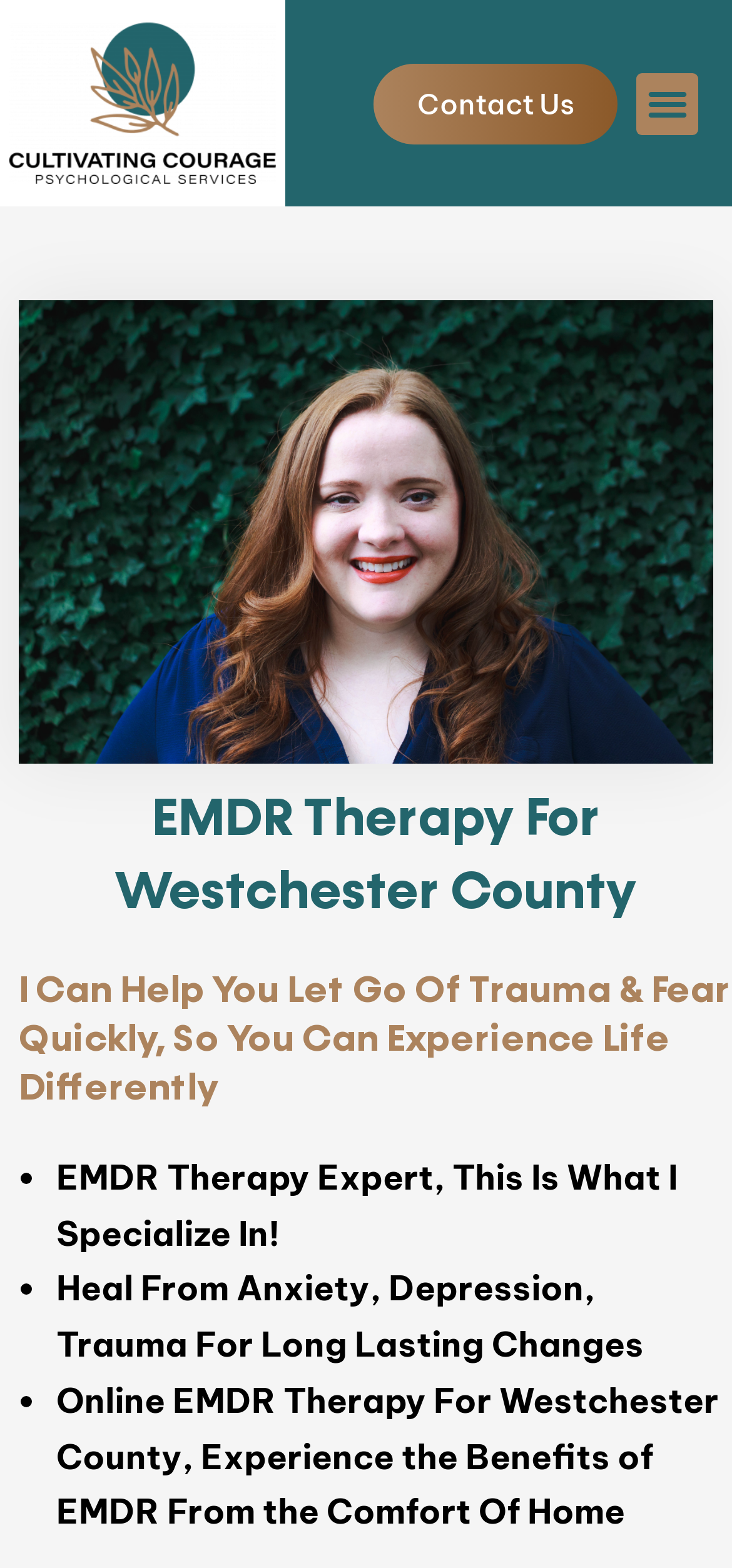What is the benefit of the therapist's services?
Please respond to the question thoroughly and include all relevant details.

The benefit of the therapist's services is to help individuals heal from trauma and anxiety, as indicated by the list of services provided, including 'Heal From Anxiety, Depression, Trauma For Long Lasting Changes'.